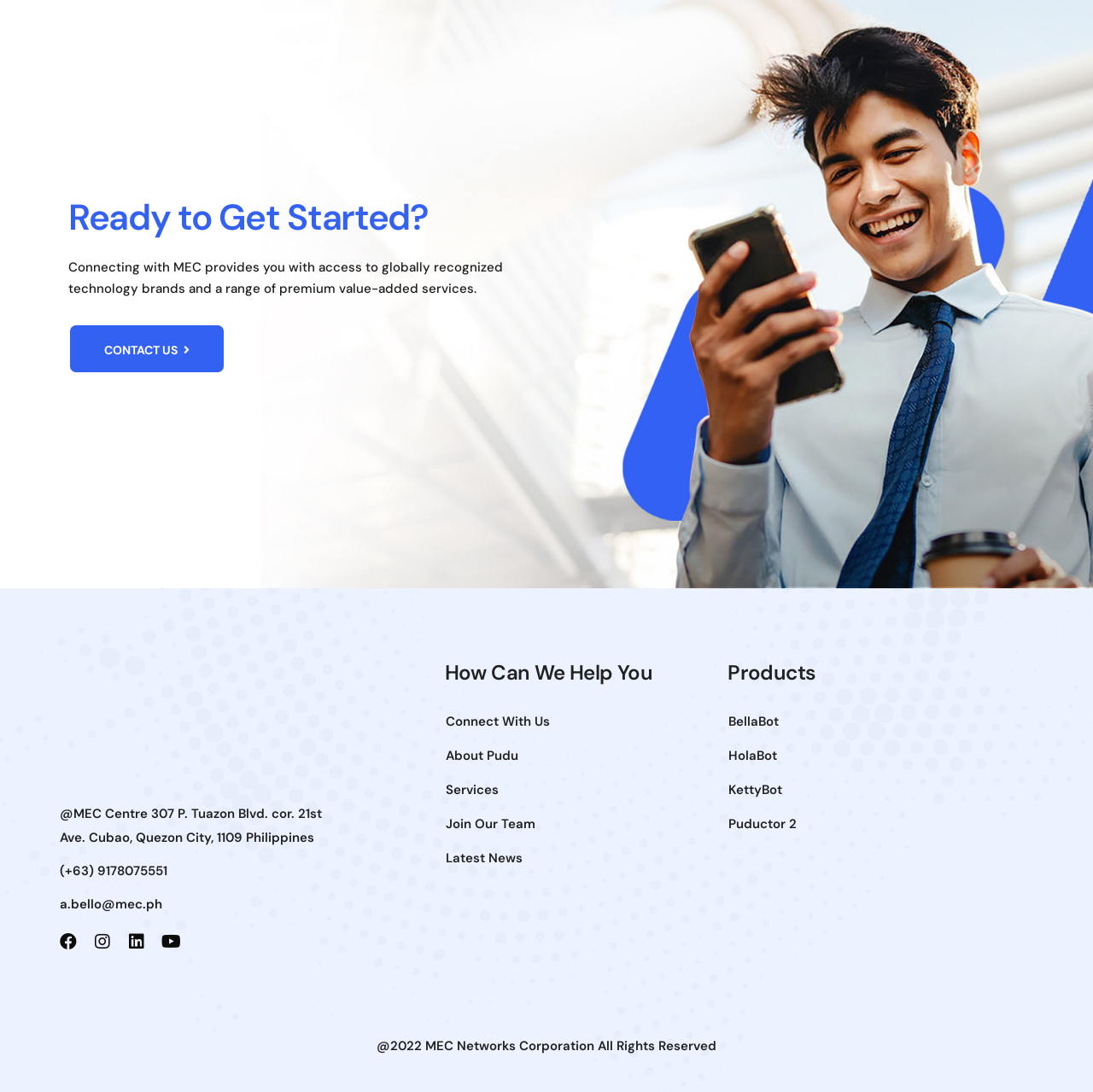With reference to the image, please provide a detailed answer to the following question: What is the name of the first product listed?

I found the name of the first product listed by looking at the link element located under the 'Products' heading, which contains the name 'BellaBot'.